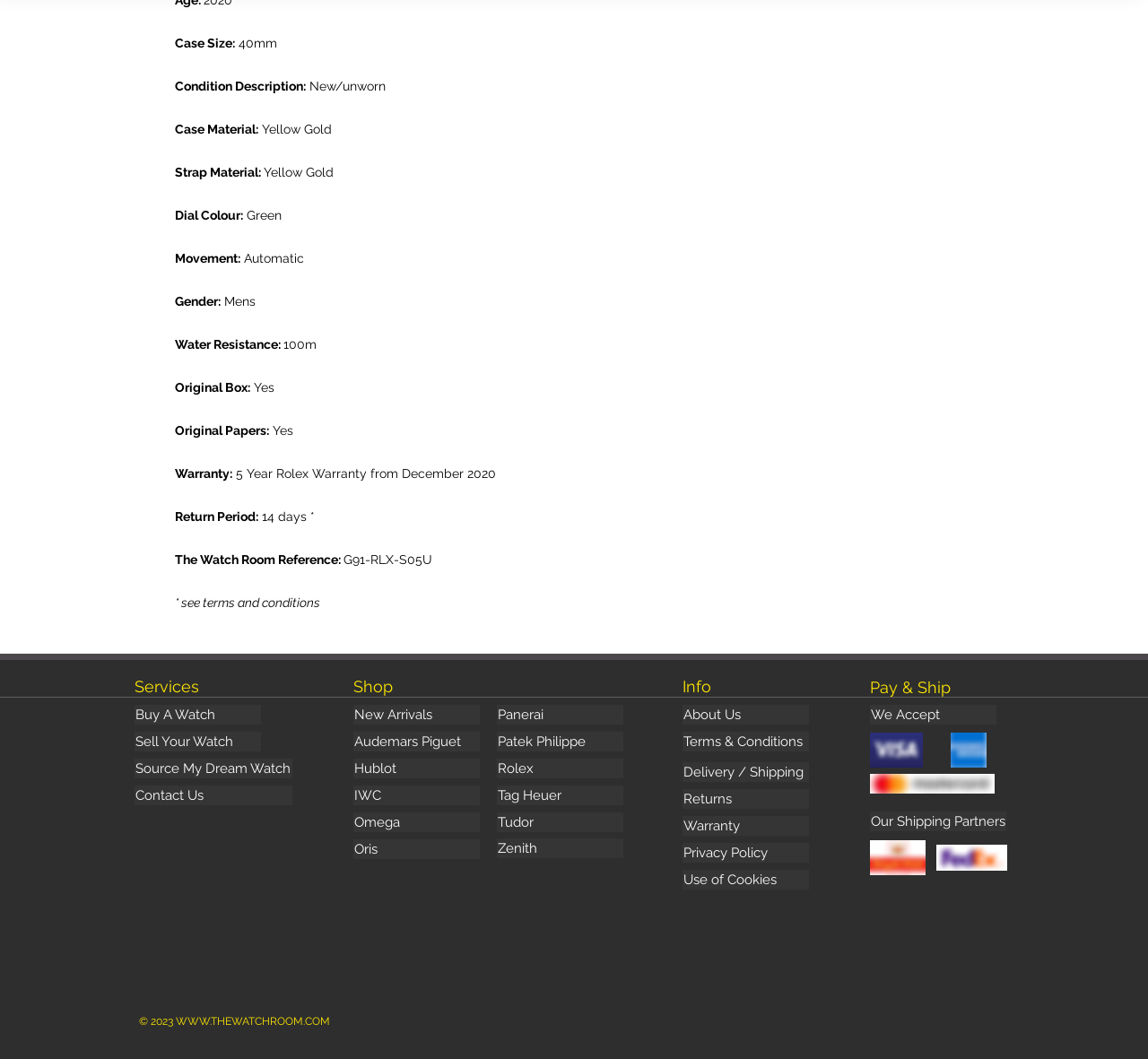Please determine the bounding box coordinates of the element's region to click in order to carry out the following instruction: "Click on the 'Rolex' link". The coordinates should be four float numbers between 0 and 1, i.e., [left, top, right, bottom].

[0.433, 0.717, 0.543, 0.735]